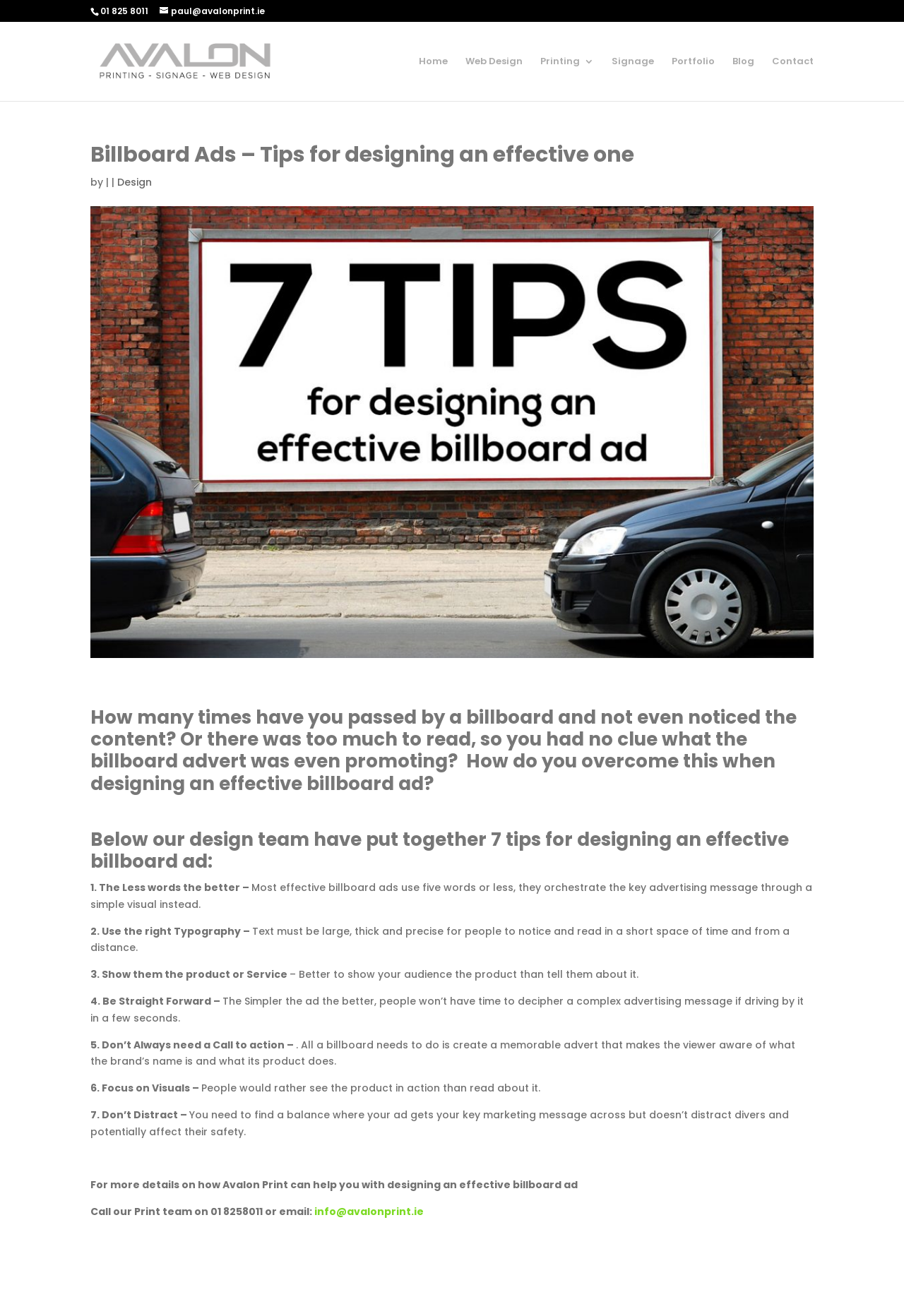Identify the bounding box coordinates of the clickable section necessary to follow the following instruction: "Click the 'Design' link". The coordinates should be presented as four float numbers from 0 to 1, i.e., [left, top, right, bottom].

[0.13, 0.133, 0.168, 0.144]